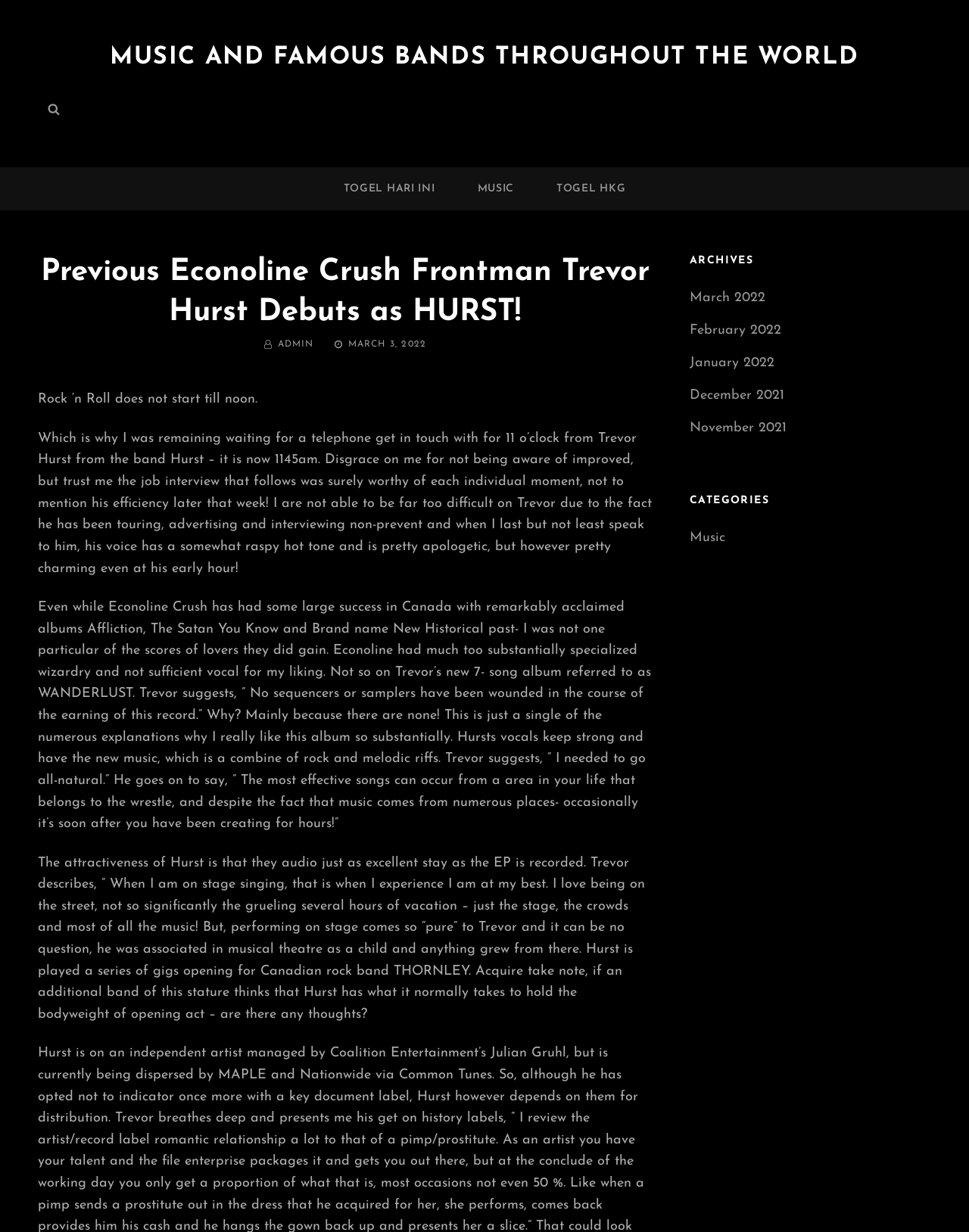Utilize the details in the image to thoroughly answer the following question: What is the name of the Canadian rock band mentioned in the article?

The article mentions that Hurst has played a series of gigs opening for the Canadian rock band THORNLEY, which is mentioned in the latter part of the article.